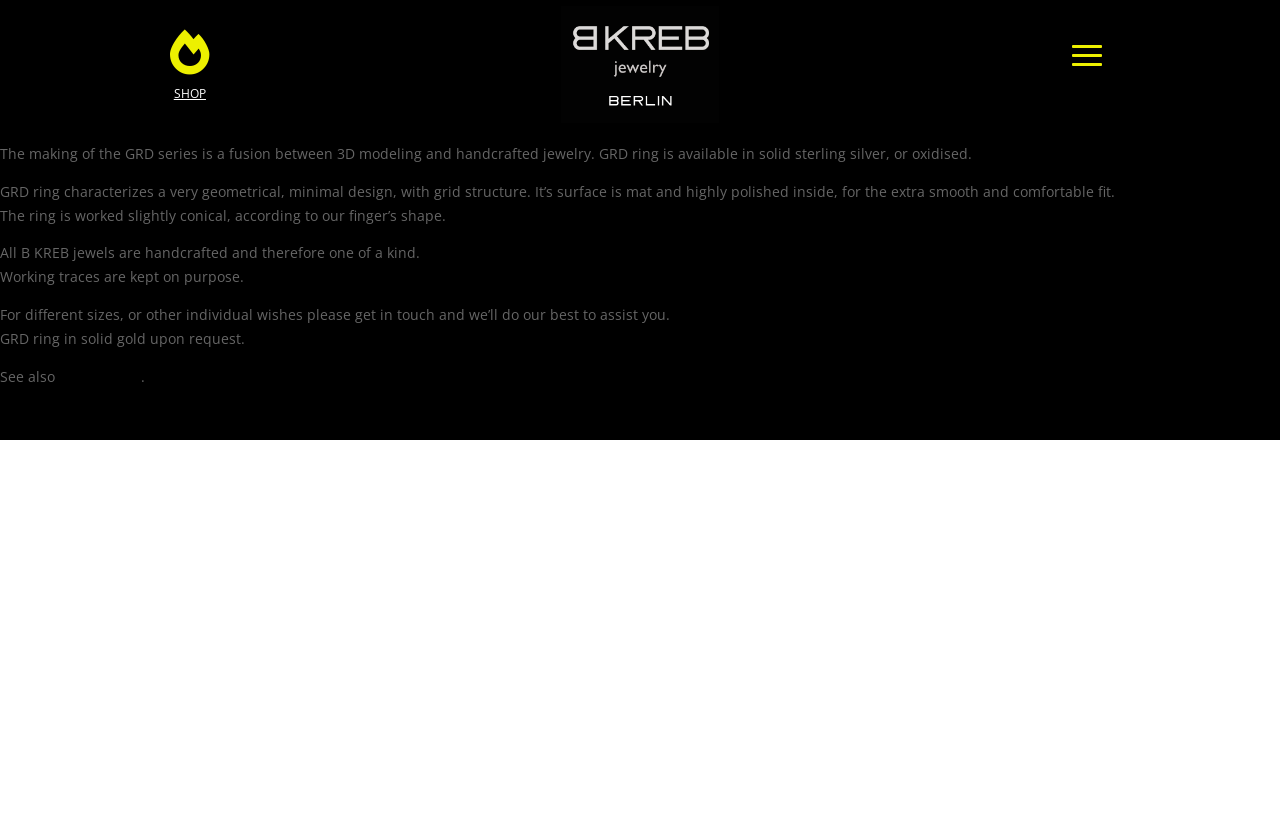Given the element description "" in the screenshot, predict the bounding box coordinates of that UI element.

[0.133, 0.036, 0.164, 0.078]